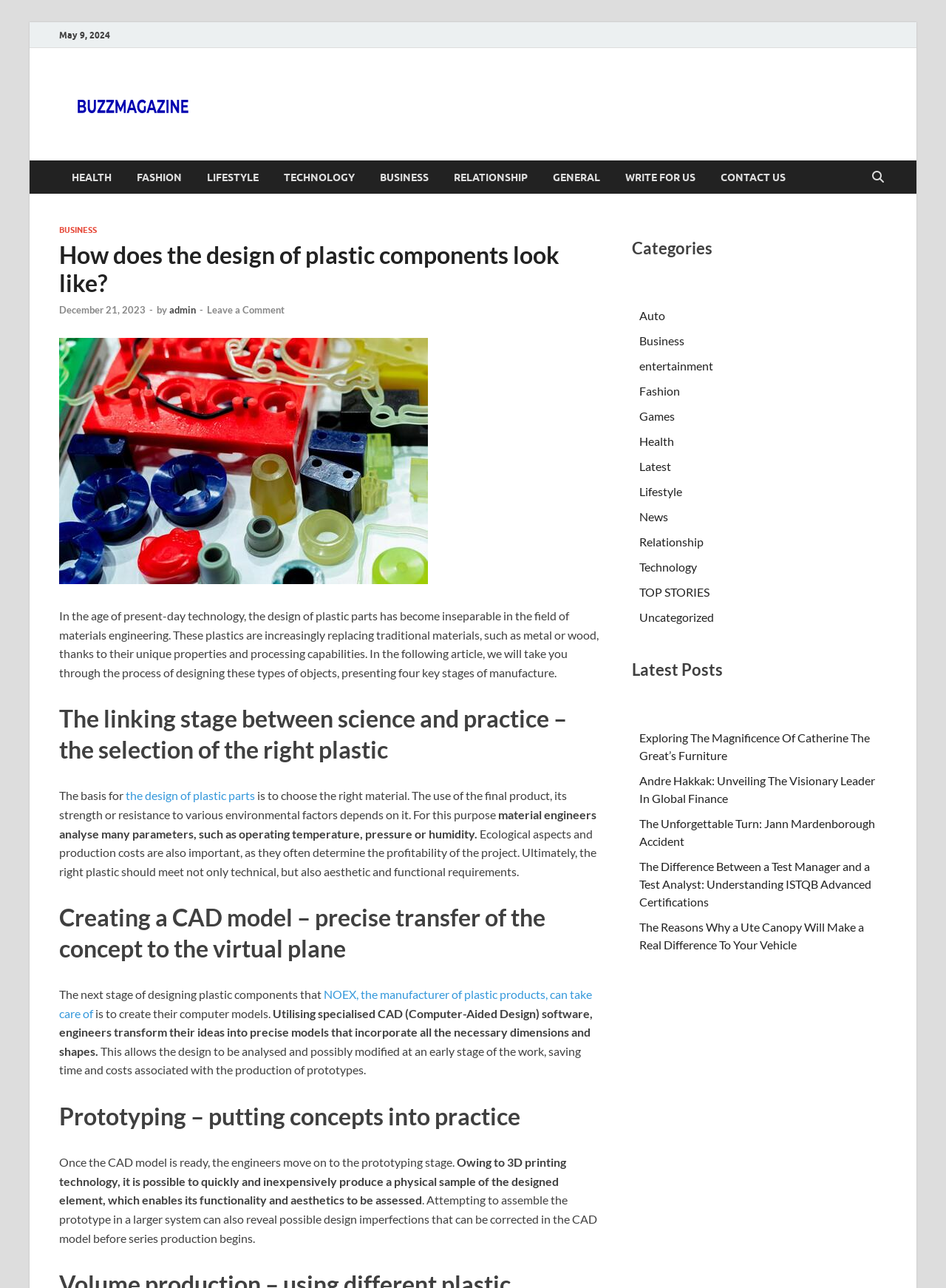Please analyze the image and give a detailed answer to the question:
What is the benefit of 3D printing technology?

I found the benefit of 3D printing technology by reading the text in the section 'Prototyping – putting concepts into practice', which states that 3D printing technology allows for quick and inexpensive production of physical samples of designed elements, enabling their functionality and aesthetics to be assessed.